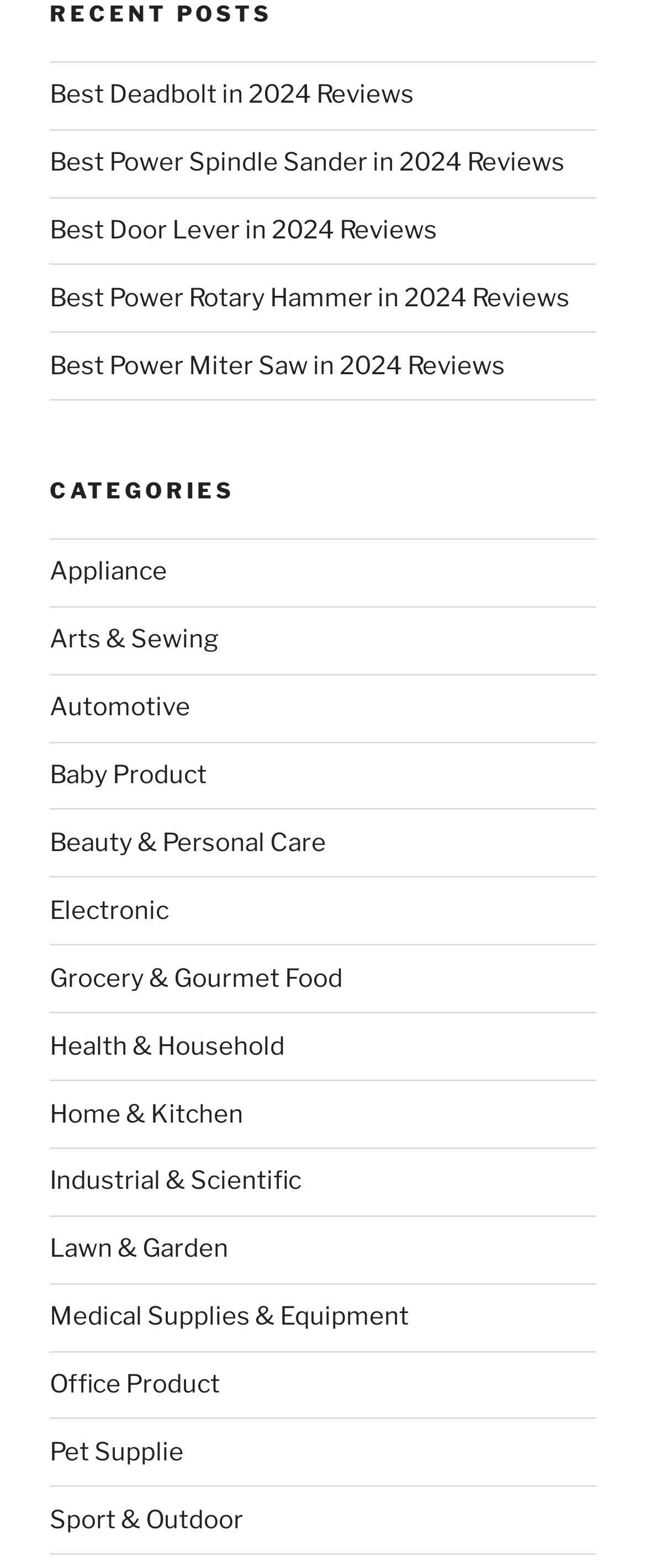Please determine the bounding box coordinates of the element's region to click for the following instruction: "browse Appliance category".

[0.077, 0.355, 0.259, 0.374]